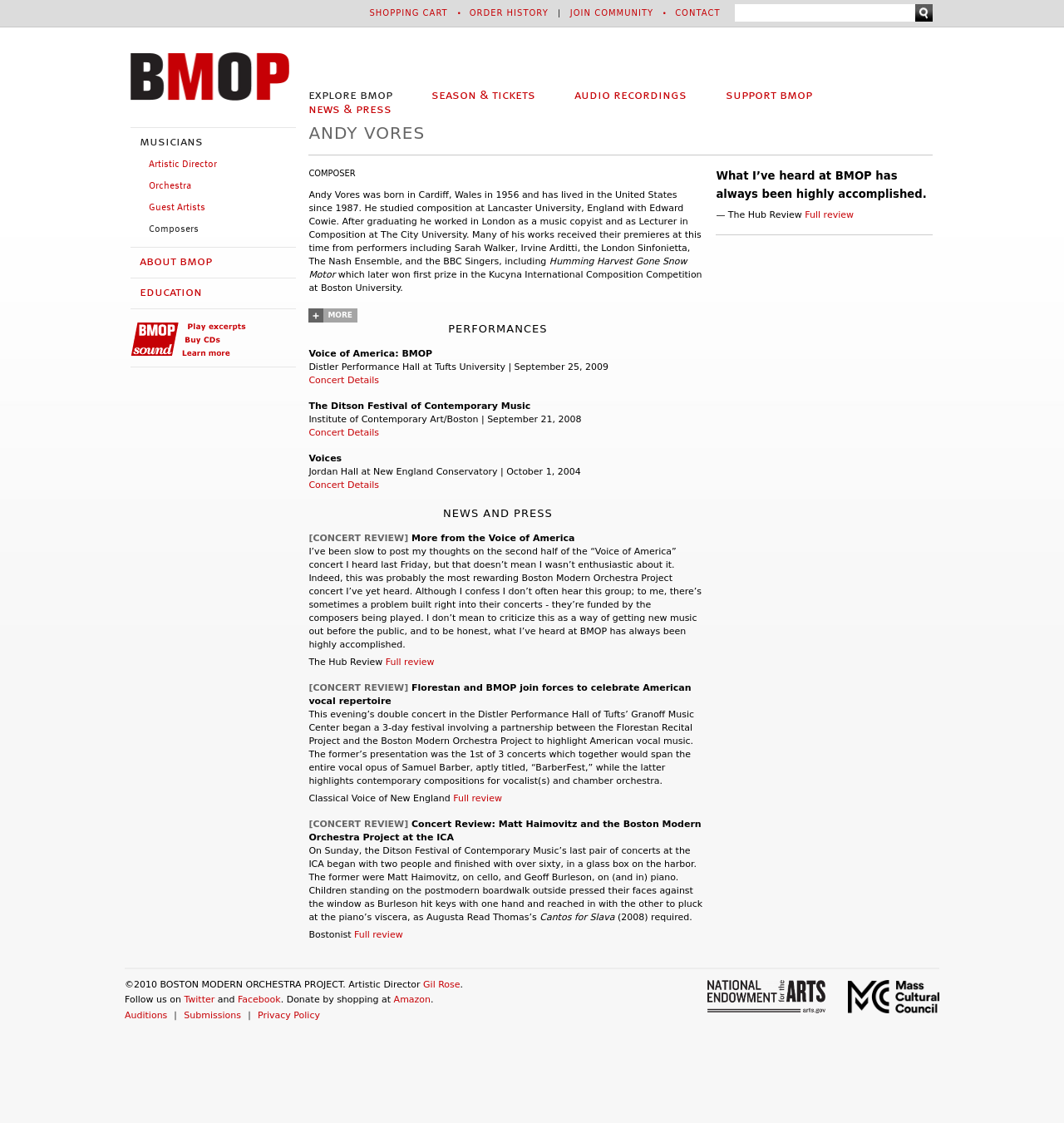Explain in detail what is displayed on the webpage.

The webpage is about Andy Vores, a composer, and features his biography, performances, and news and press reviews. At the top of the page, there is a navigation menu with links to "Jump to navigation", "Shopping Cart", "Order History", "Join Community", and "Contact". Below this, there is a search bar with a "Search this site" button.

The main content of the page is divided into three sections. The first section is about Andy Vores' biography, which includes a heading "ANDY VORES" and a paragraph of text describing his life and career. There is also a link to "MORE" at the bottom of this section.

The second section is about performances, with a heading "PERFORMANCES". This section lists several concerts and events, including dates, locations, and links to "Concert Details". There are also links to external websites, such as "Voice of America: BMOP" and "The Ditson Festival of Contemporary Music".

The third section is about news and press reviews, with a heading "NEWS AND PRESS". This section features several concert reviews from various publications, including "The Hub Review", "Classical Voice of New England", and "Bostonist". Each review includes a brief summary and a link to the full review.

On the left side of the page, there is a menu with links to "musicians", "Artistic Director", "Orchestra", "Guest Artists", "Composers", "about bmop", and "education". There is also a quote from a review, "What I’ve heard at BMOP has always been highly accomplished." with a link to the full review.